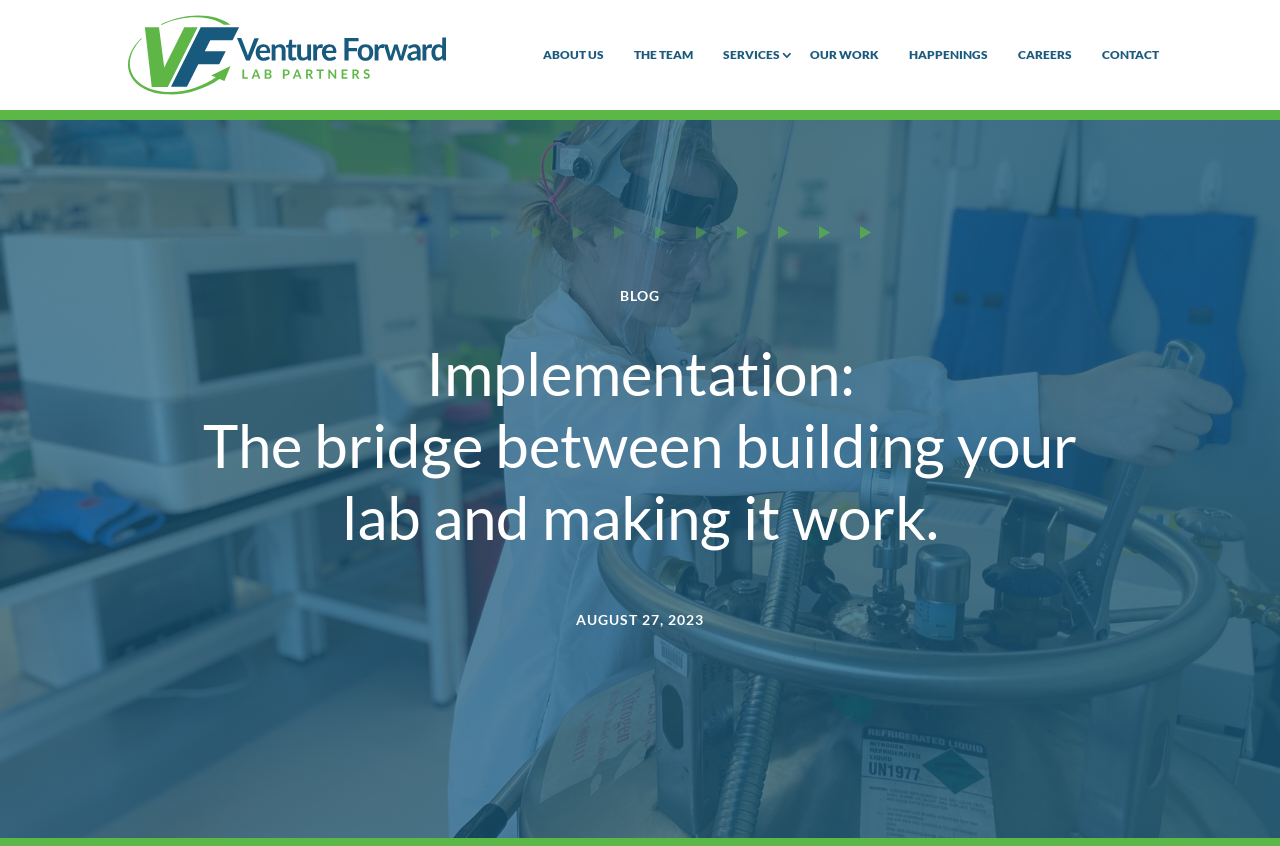Find the bounding box coordinates of the area to click in order to follow the instruction: "view BLOG".

[0.484, 0.339, 0.516, 0.359]